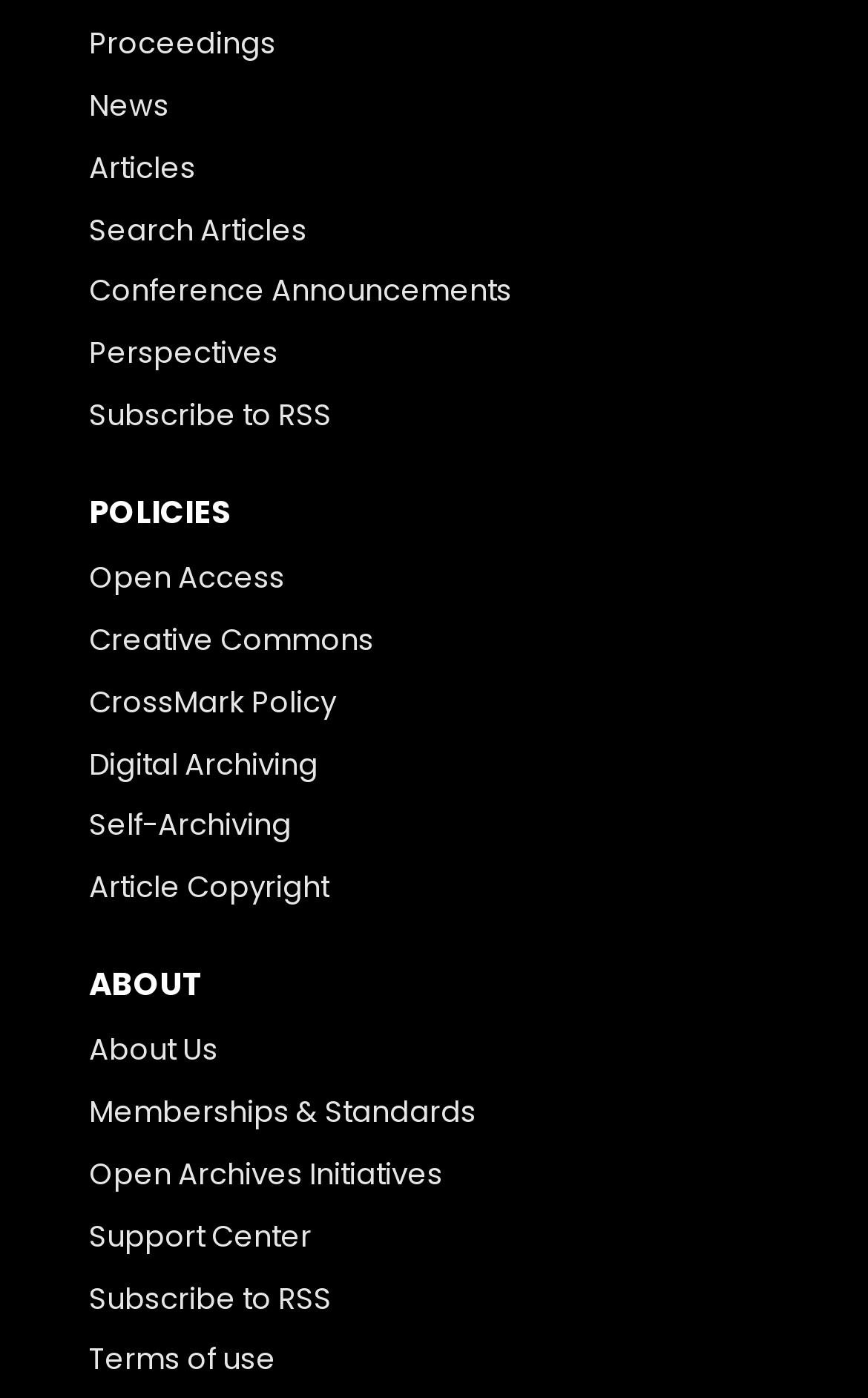How many links are under the 'POLICIES' heading?
Look at the image and provide a detailed response to the question.

The 'POLICIES' heading is located at [0.103, 0.355, 0.897, 0.379] and has 6 links underneath it, which are 'Open Access', 'Creative Commons', 'CrossMark Policy', 'Digital Archiving', 'Self-Archiving', and 'Article Copyright'.